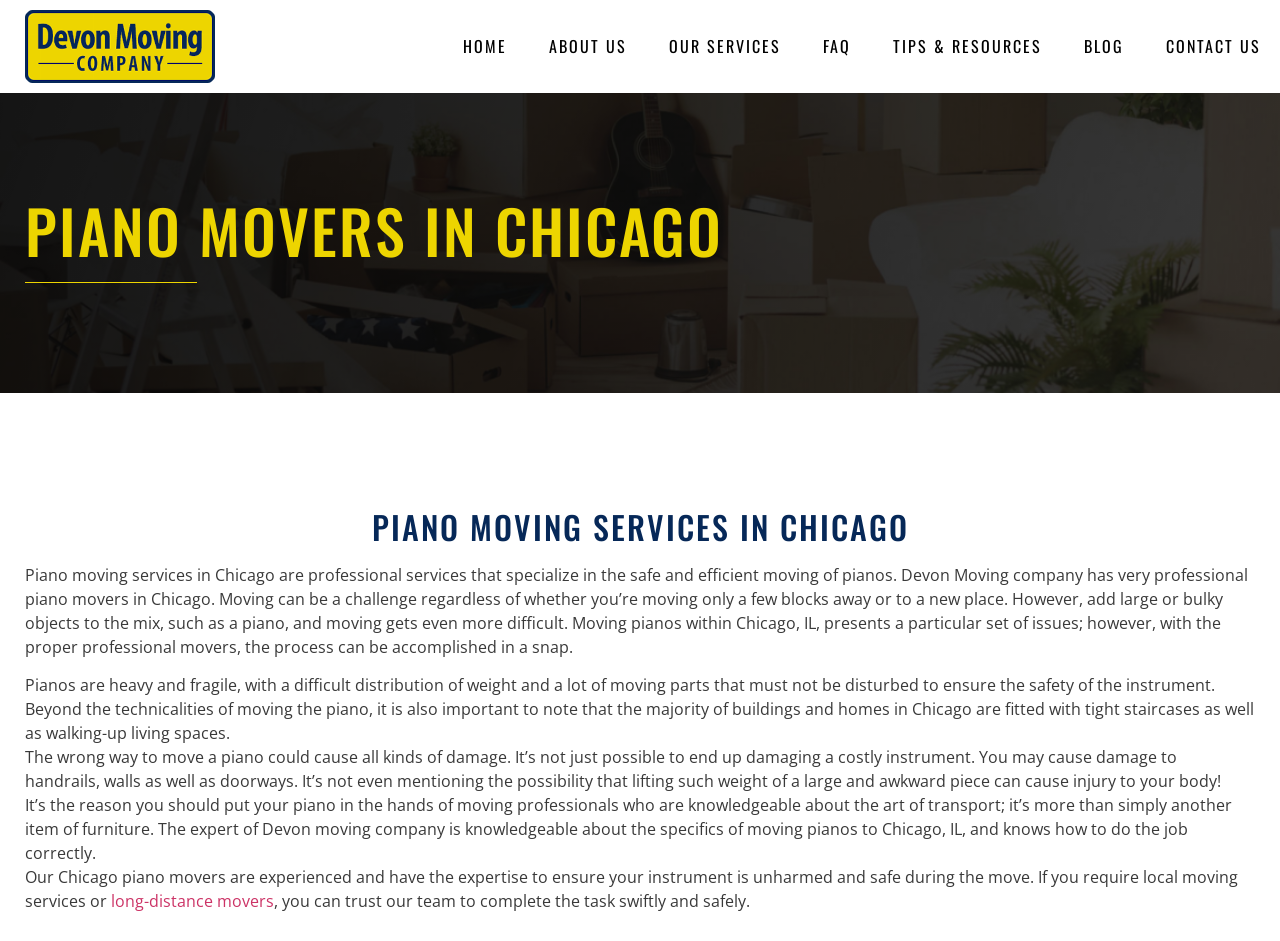What is a potential risk of moving a piano?
Answer with a single word or phrase by referring to the visual content.

Damage to instrument and property